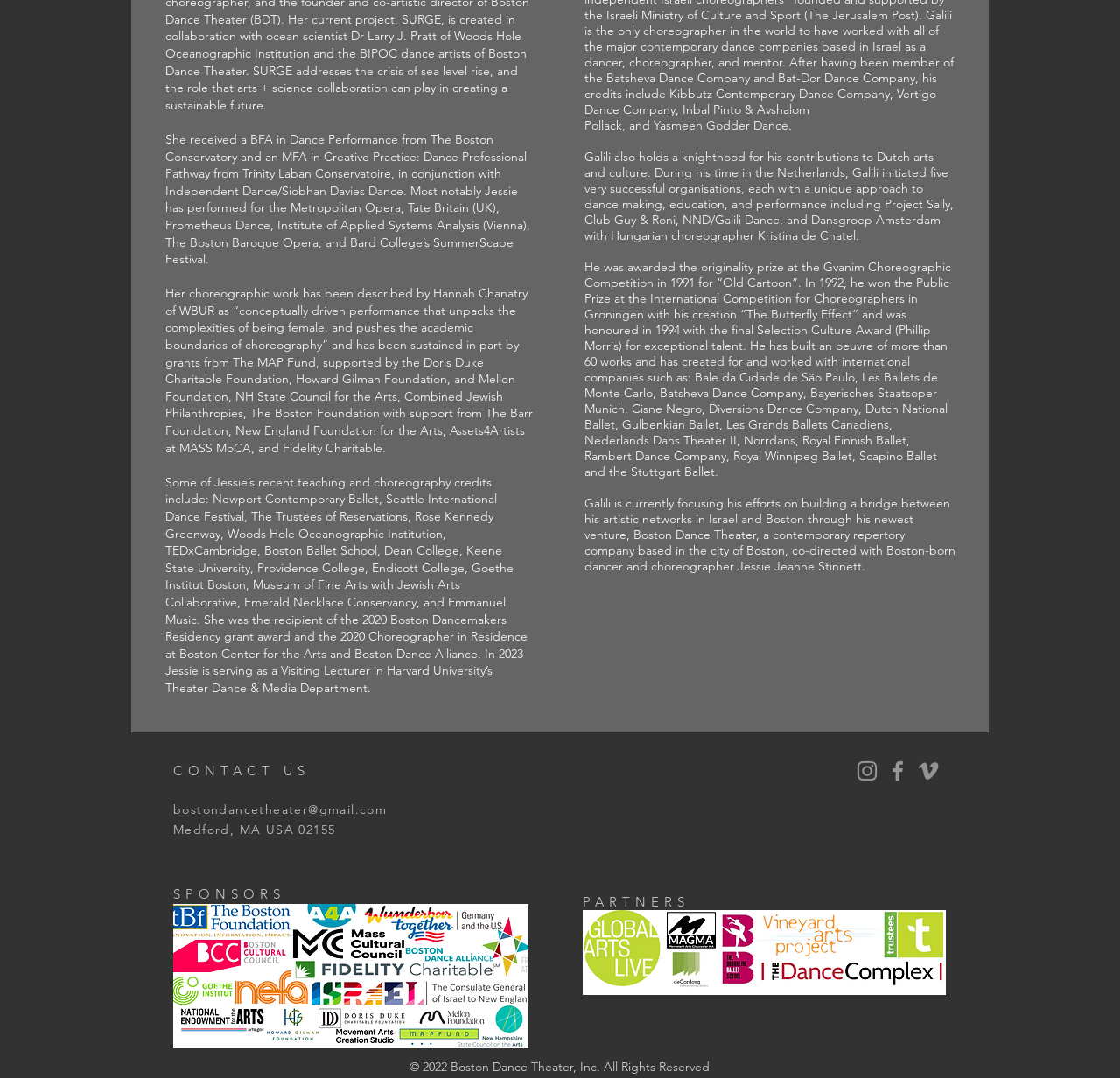Identify the bounding box for the UI element specified in this description: "aria-label="BDT Instagram"". The coordinates must be four float numbers between 0 and 1, formatted as [left, top, right, bottom].

[0.762, 0.703, 0.786, 0.727]